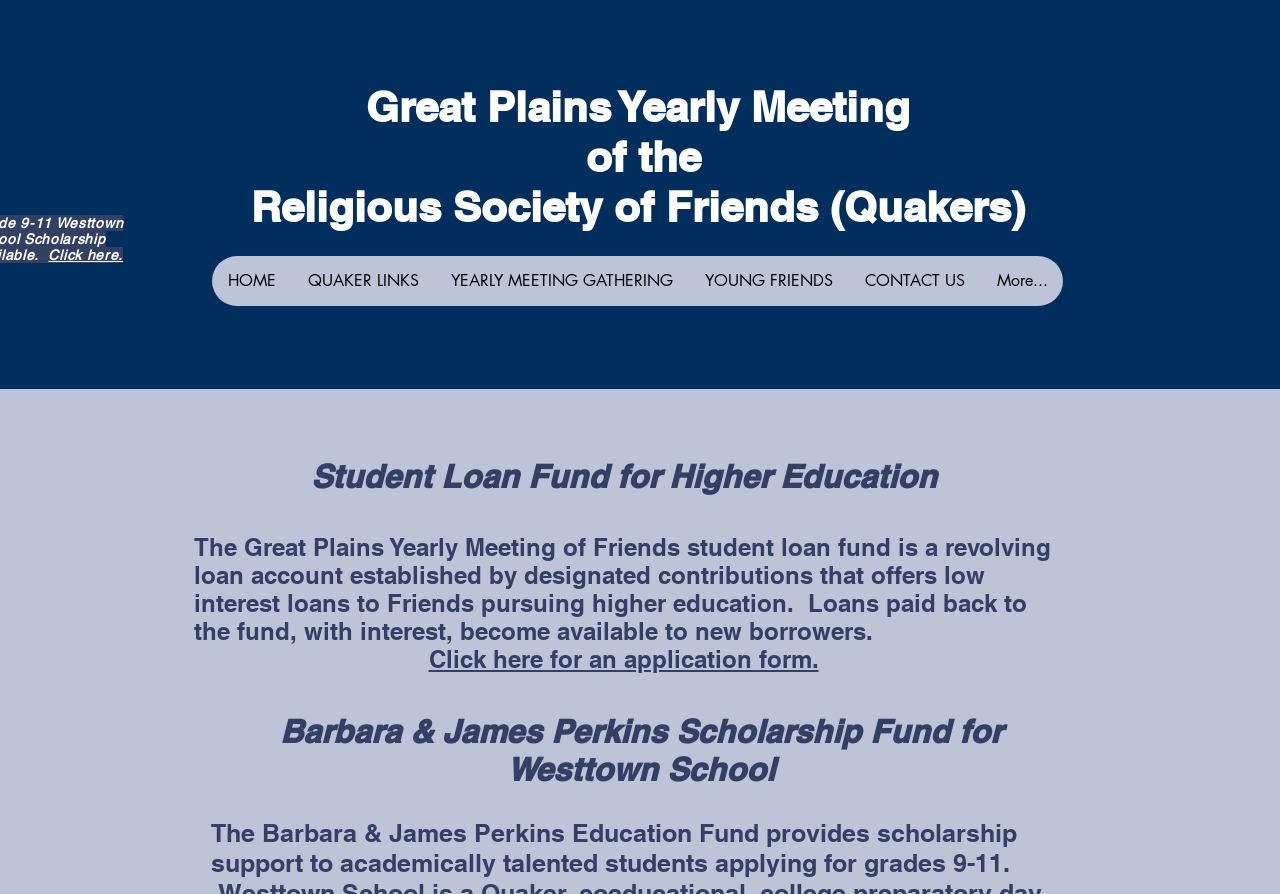Identify the bounding box of the HTML element described as: "QUAKER LINKS".

[0.227, 0.286, 0.339, 0.342]